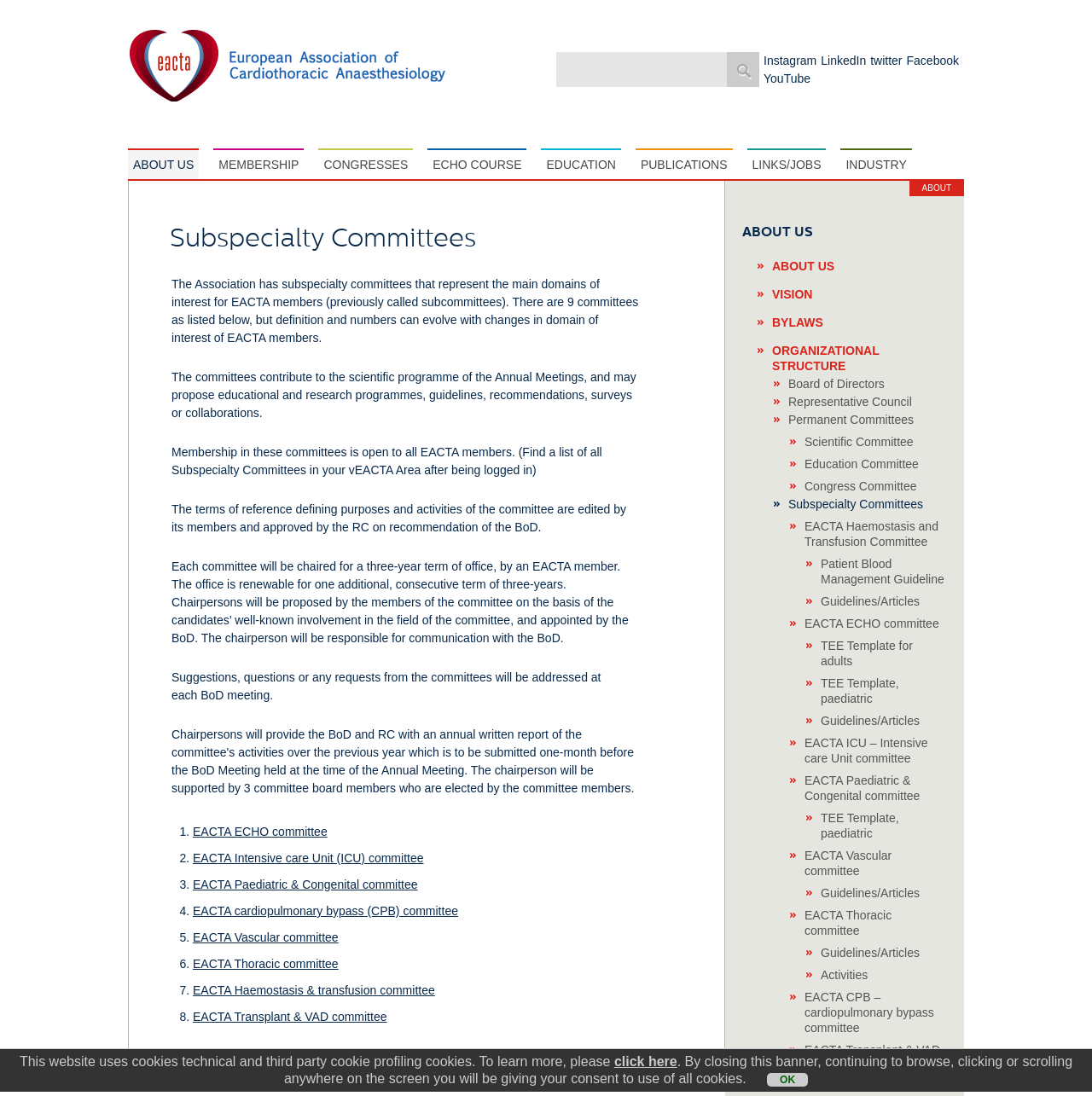Describe the webpage in detail, including text, images, and layout.

The webpage is about the Subspecialty Committees of EACTA (European Association of Cardiothoracic Anaesthesiology). At the top, there is a heading with the title "Subspecialty Committees - EACTA" and a logo image. Below the title, there is a search box and a button. On the top-right corner, there are social media links to Instagram, LinkedIn, Twitter, Facebook, and YouTube.

The main content of the webpage is divided into two sections. The first section explains the purpose and activities of the Subspecialty Committees. There is a heading "Subspecialty Committees" followed by a paragraph of text that describes the committees and their roles. Below the text, there are several links to different committees, including EACTA ECHO committee, EACTA Intensive care Unit (ICU) committee, and others.

The second section appears to be a list of links to various pages related to EACTA, including "ABOUT US", "MEMBERSHIP", "CONGRESSES", and others. There are also links to specific committees, such as "EACTA Haemostasis and Transfusion Committee" and "EACTA ECHO committee", which may lead to more detailed information about each committee.

At the bottom of the page, there is a notice about the use of cookies on the website, with a link to learn more and a button to consent to the use of cookies.